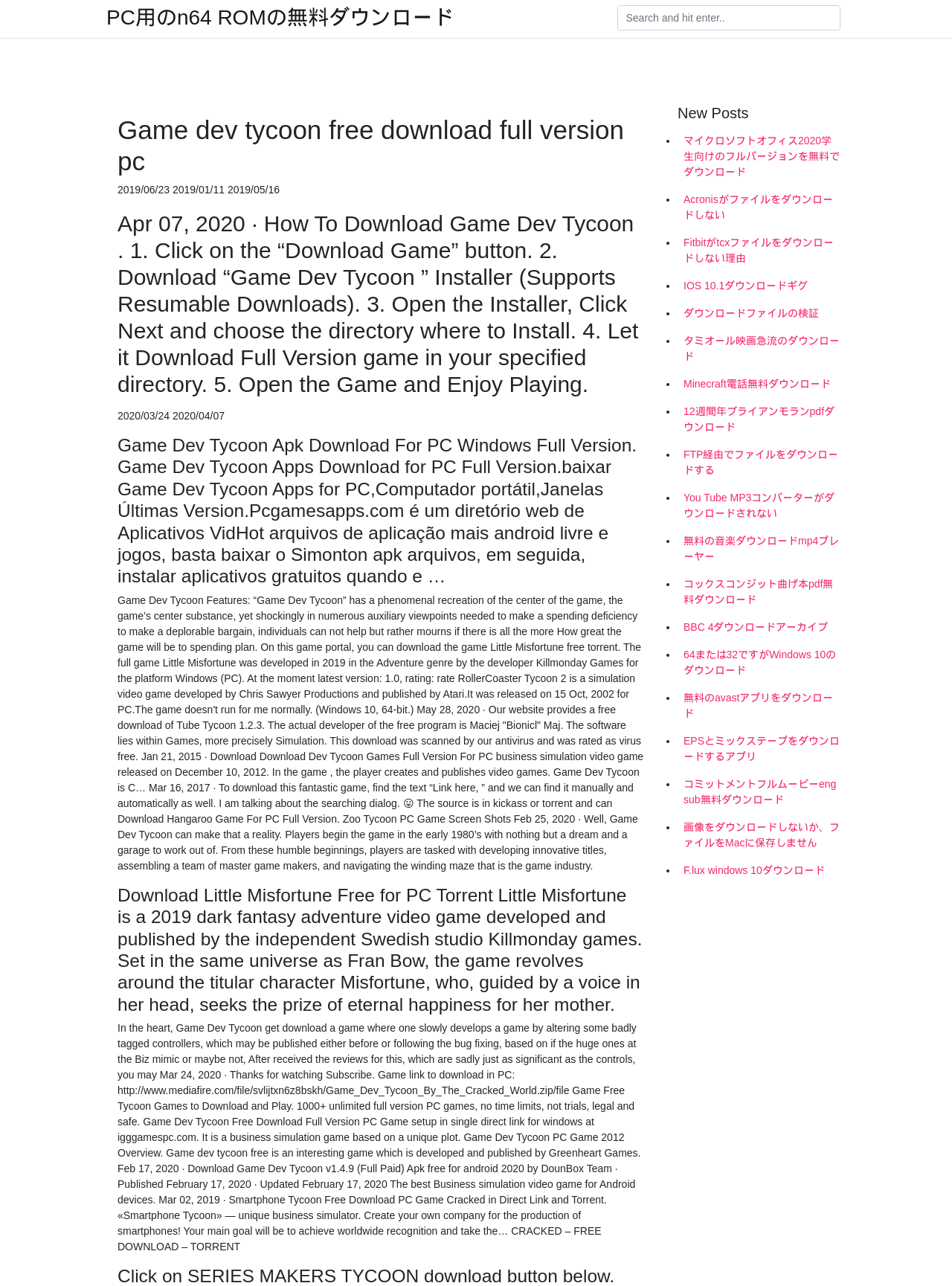How to download Game Dev Tycoon?
Answer the question with detailed information derived from the image.

According to the instructions on the webpage, to download Game Dev Tycoon, users need to click on the 'Download Game' button, then download the installer, open it, and follow the installation instructions.